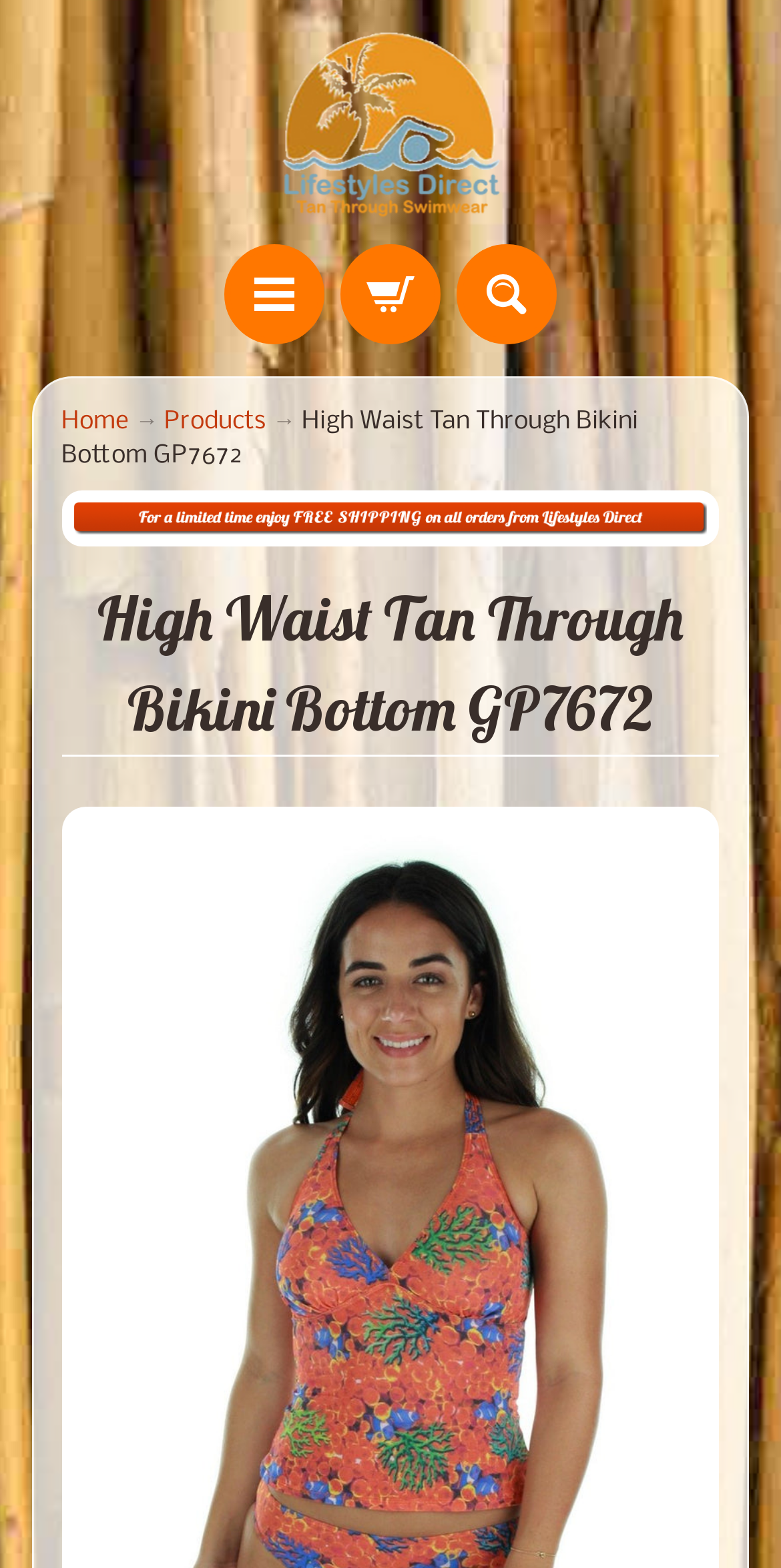Create a detailed summary of all the visual and textual information on the webpage.

This webpage is about a specific product, the High Waist Tan Through Bikini Bottom GP7672, sold by Lifestyles Direct. At the top left of the page, there is a link to the Lifestyles Direct website, accompanied by an image of the company's logo. Below this, there are three links with corresponding images, likely representing different product categories or options.

To the right of these links, there is a navigation menu with links to the Home page and Products page, separated by an arrow symbol. The product name, High Waist Tan Through Bikini Bottom GP7672, is displayed prominently in a heading, taking up most of the width of the page. This heading is positioned below the navigation menu.

The meta description suggests that this product is designed to eliminate tan lines, implying that it is a swimwear item. The webpage likely provides more information about the product, such as its features, pricing, and customer reviews, although these details are not explicitly mentioned in the accessibility tree.